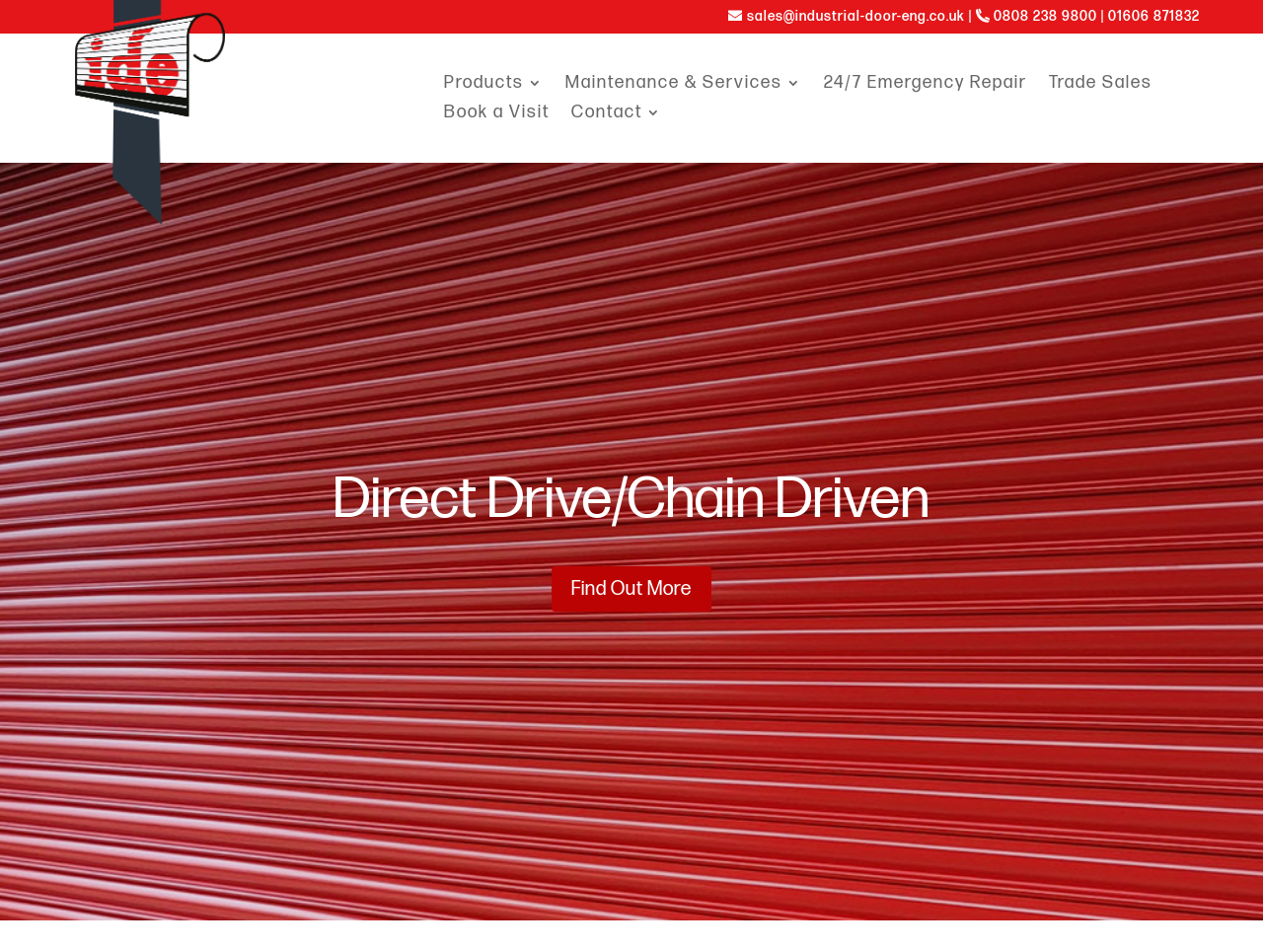Locate the bounding box coordinates of the clickable part needed for the task: "Find out more about direct drive and chain driven motor roller shutters".

[0.437, 0.595, 0.563, 0.643]